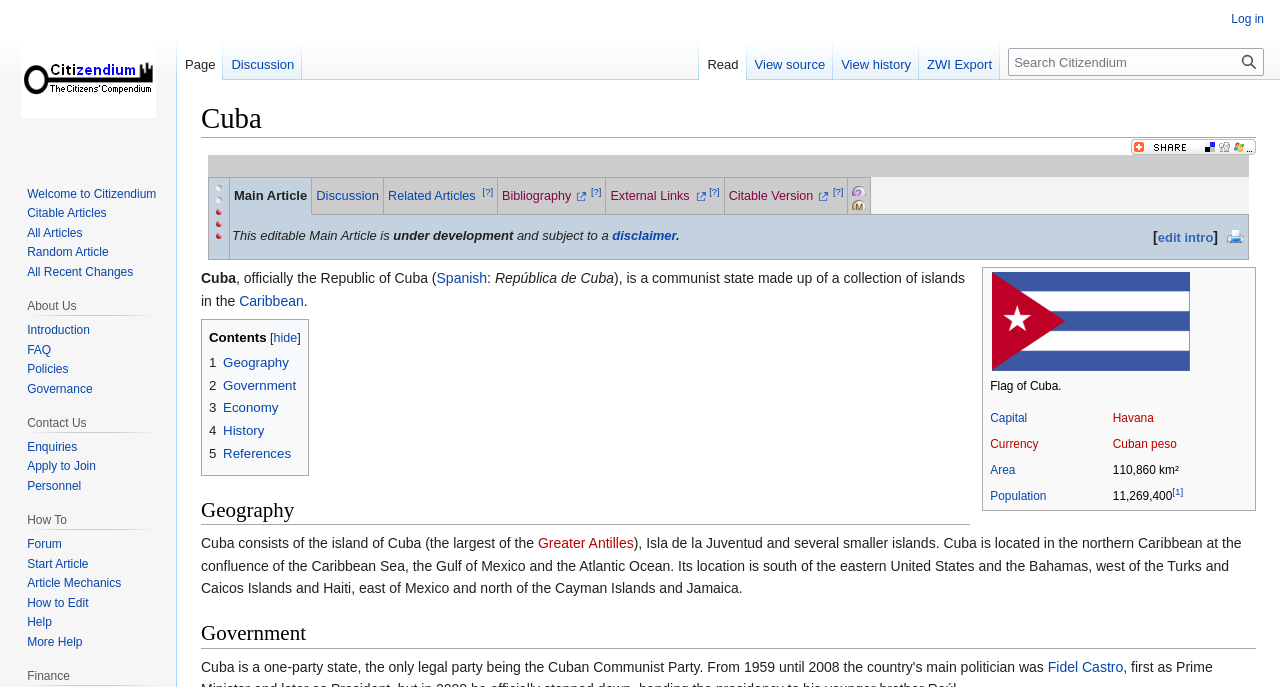Locate the bounding box coordinates of the area where you should click to accomplish the instruction: "Click on 'Related Articles'".

[0.303, 0.275, 0.374, 0.296]